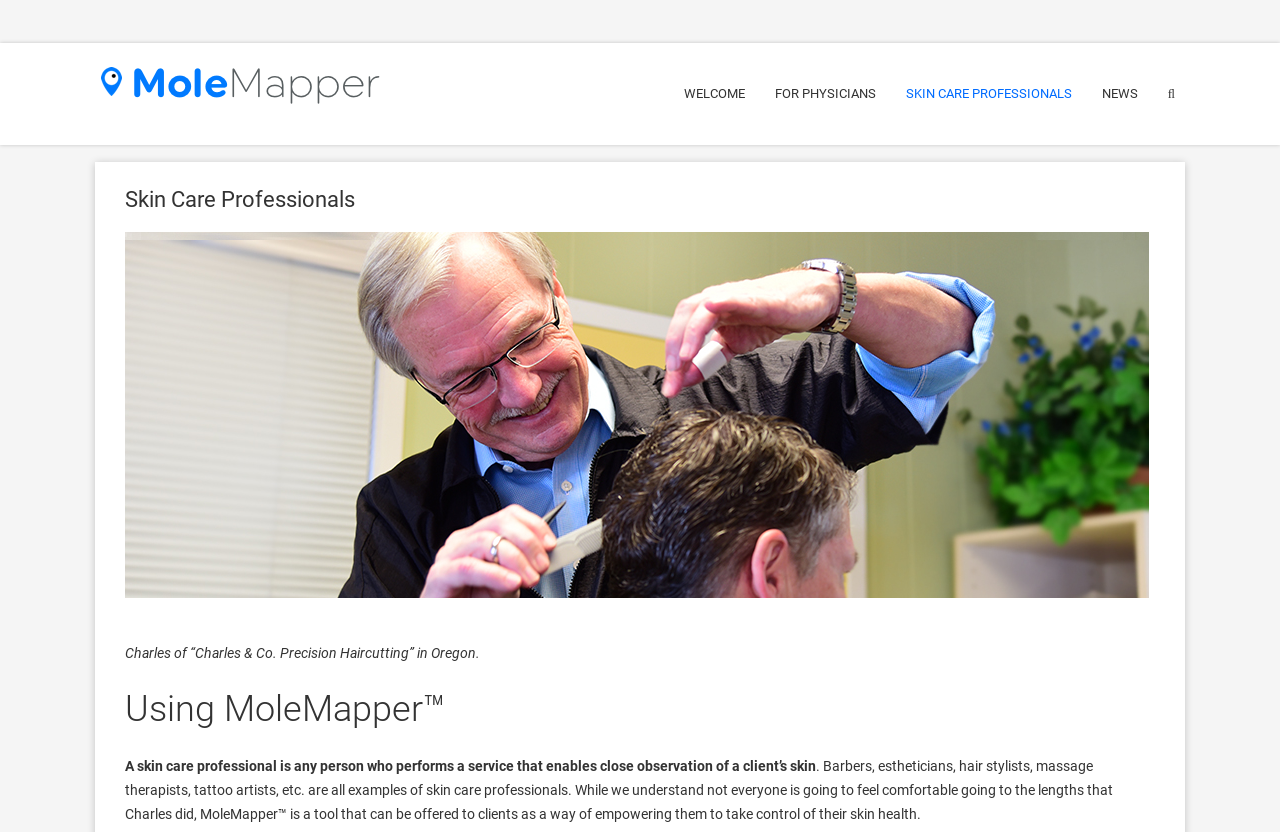Give a one-word or short-phrase answer to the following question: 
What is the first link on the top navigation bar?

WELCOME